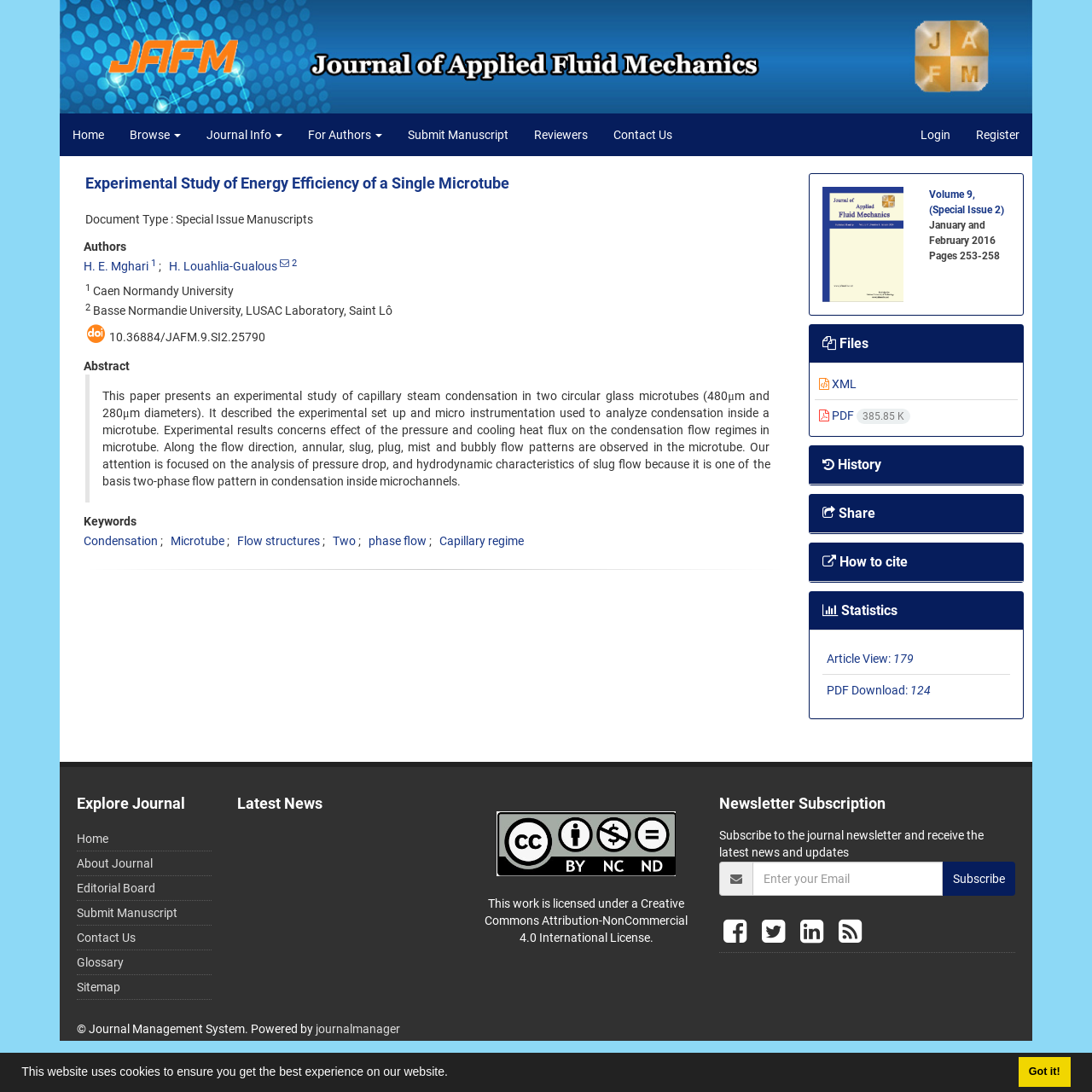Respond with a single word or phrase:
How many pages does the article have?

253-258